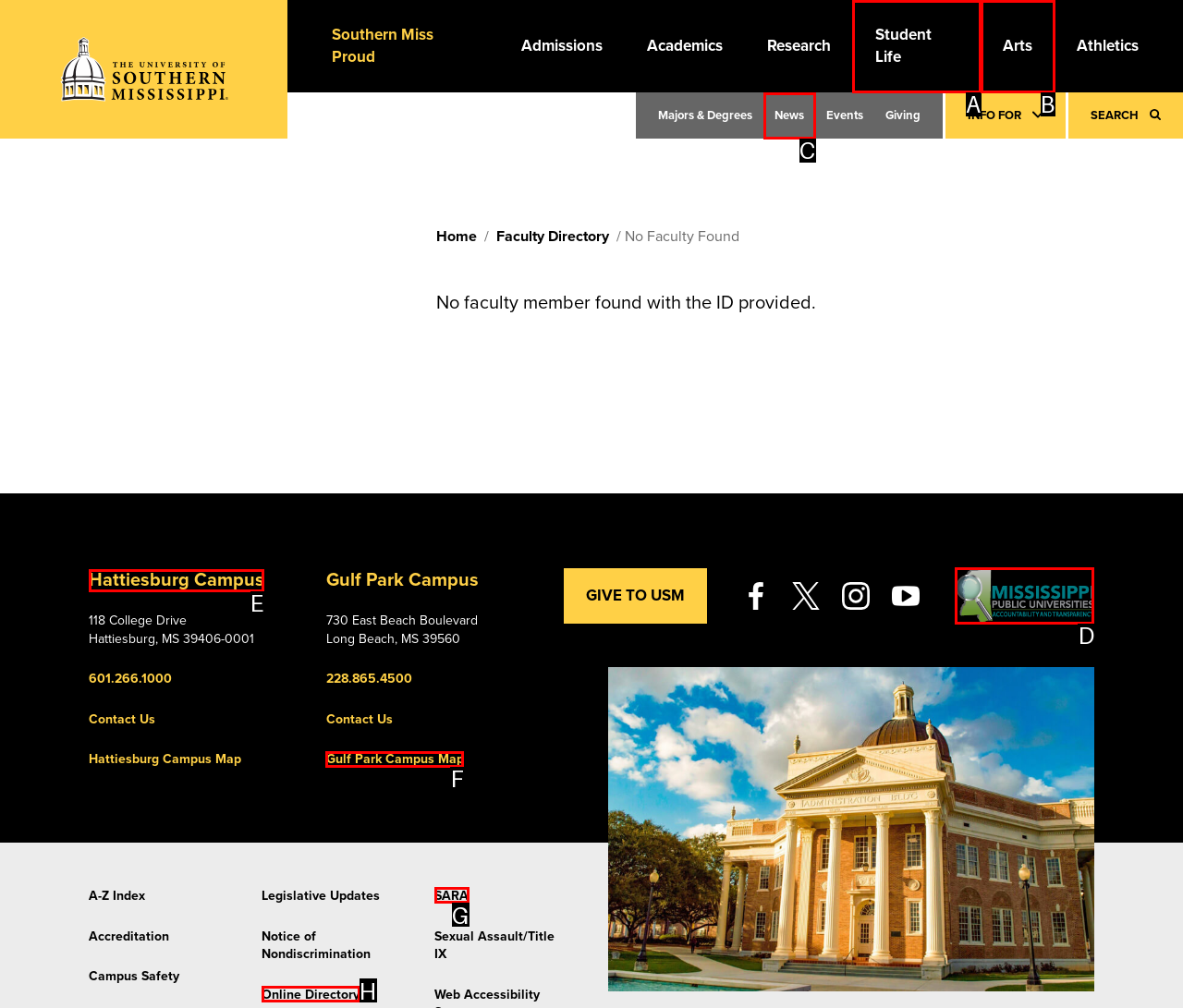Based on the task: Get to the 'Hattiesburg Campus' page, which UI element should be clicked? Answer with the letter that corresponds to the correct option from the choices given.

E